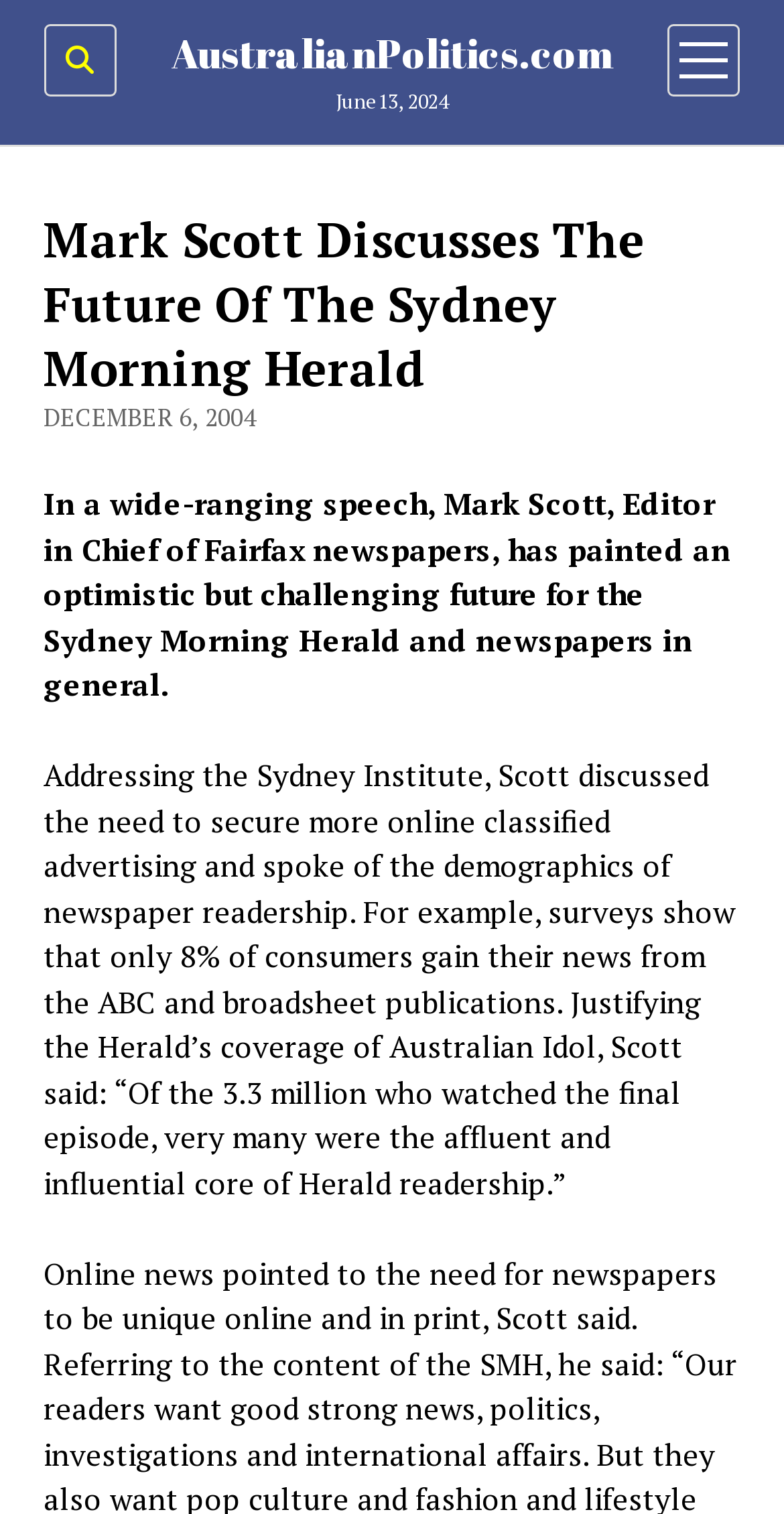Identify and generate the primary title of the webpage.

Mark Scott Discusses The Future Of The Sydney Morning Herald